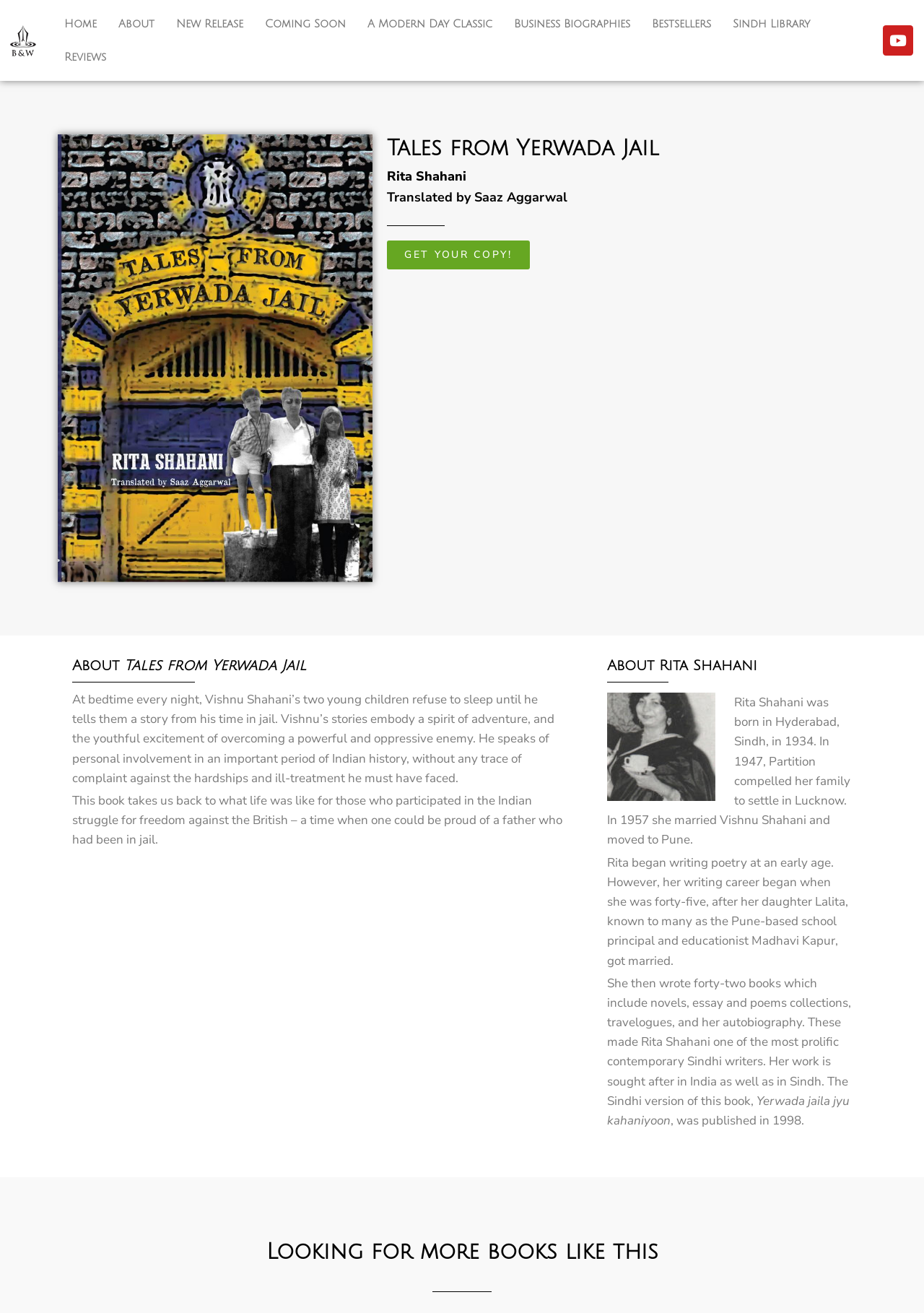What is the name of Rita Shahani's husband?
Offer a detailed and full explanation in response to the question.

I found the answer by looking at the static text element with the text 'In 1957 she married Vishnu Shahani and moved to Pune.' which is located in the section about Rita Shahani's life, indicating that Rita Shahani's husband is Vishnu Shahani.